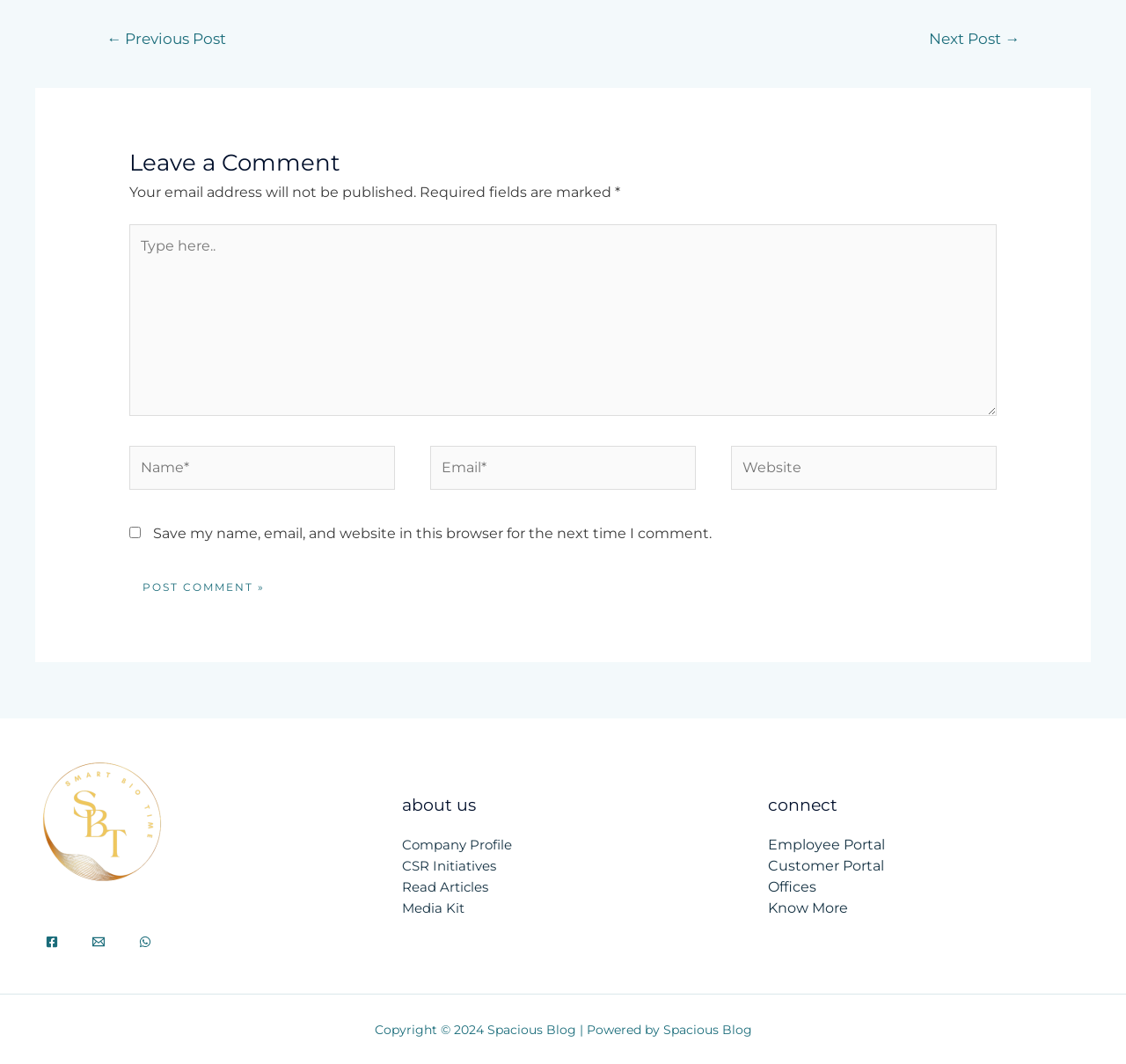From the screenshot, find the bounding box of the UI element matching this description: "Know More". Supply the bounding box coordinates in the form [left, top, right, bottom], each a float between 0 and 1.

[0.682, 0.846, 0.753, 0.862]